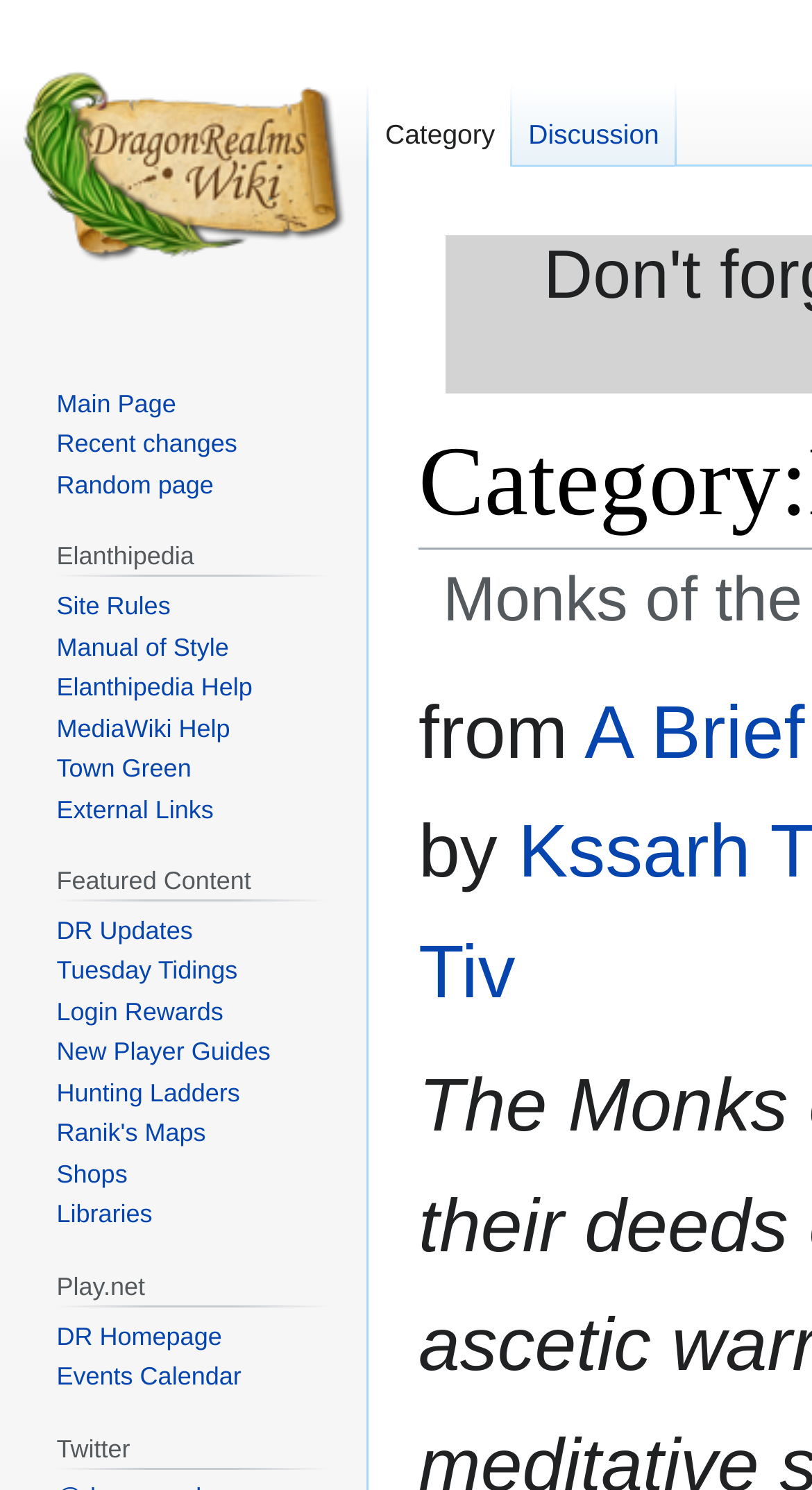Pinpoint the bounding box coordinates of the element that must be clicked to accomplish the following instruction: "View AIHW Ethics Committee". The coordinates should be in the format of four float numbers between 0 and 1, i.e., [left, top, right, bottom].

None